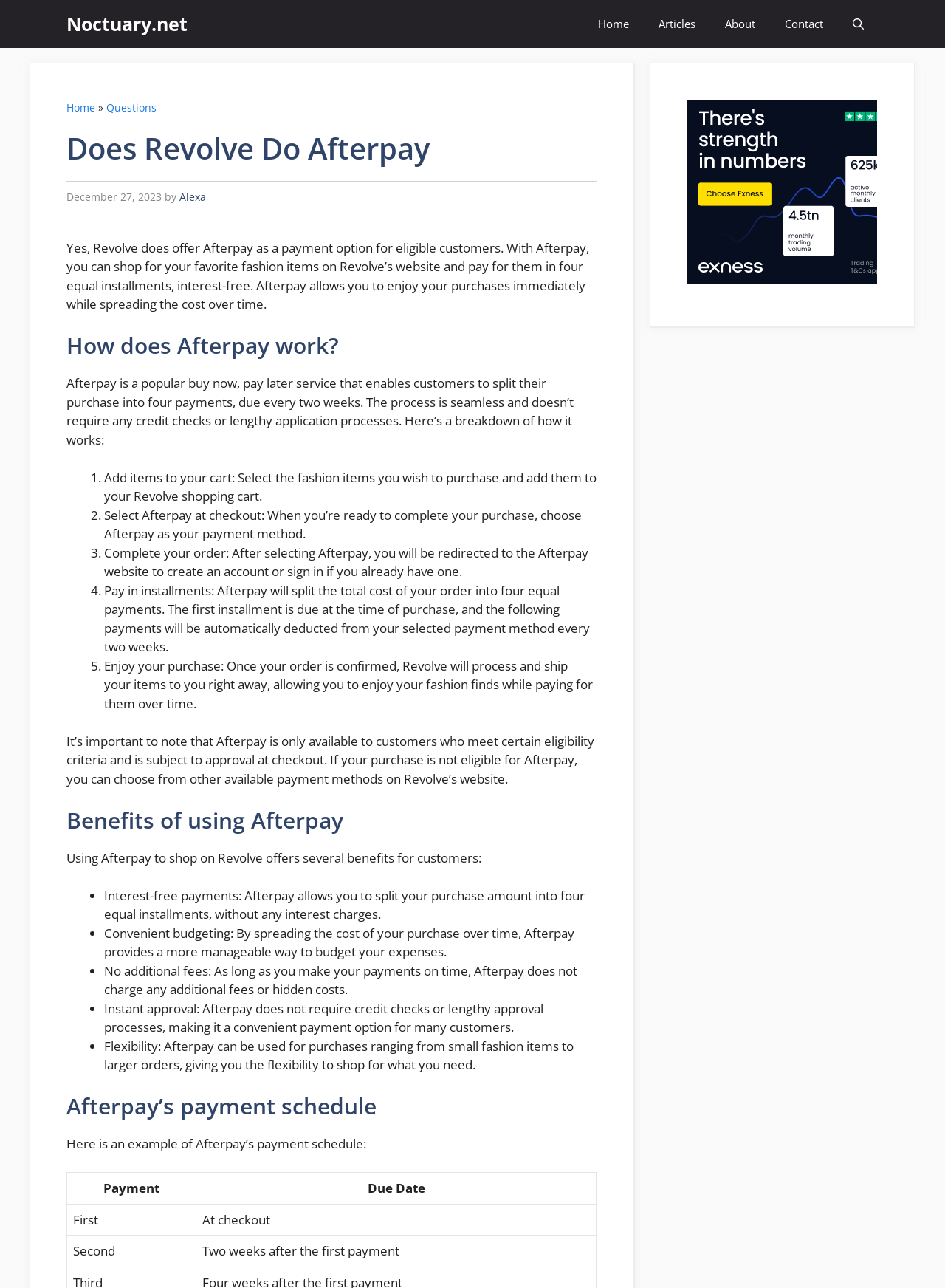Find the bounding box coordinates for the UI element that matches this description: "Questions".

[0.112, 0.078, 0.166, 0.089]